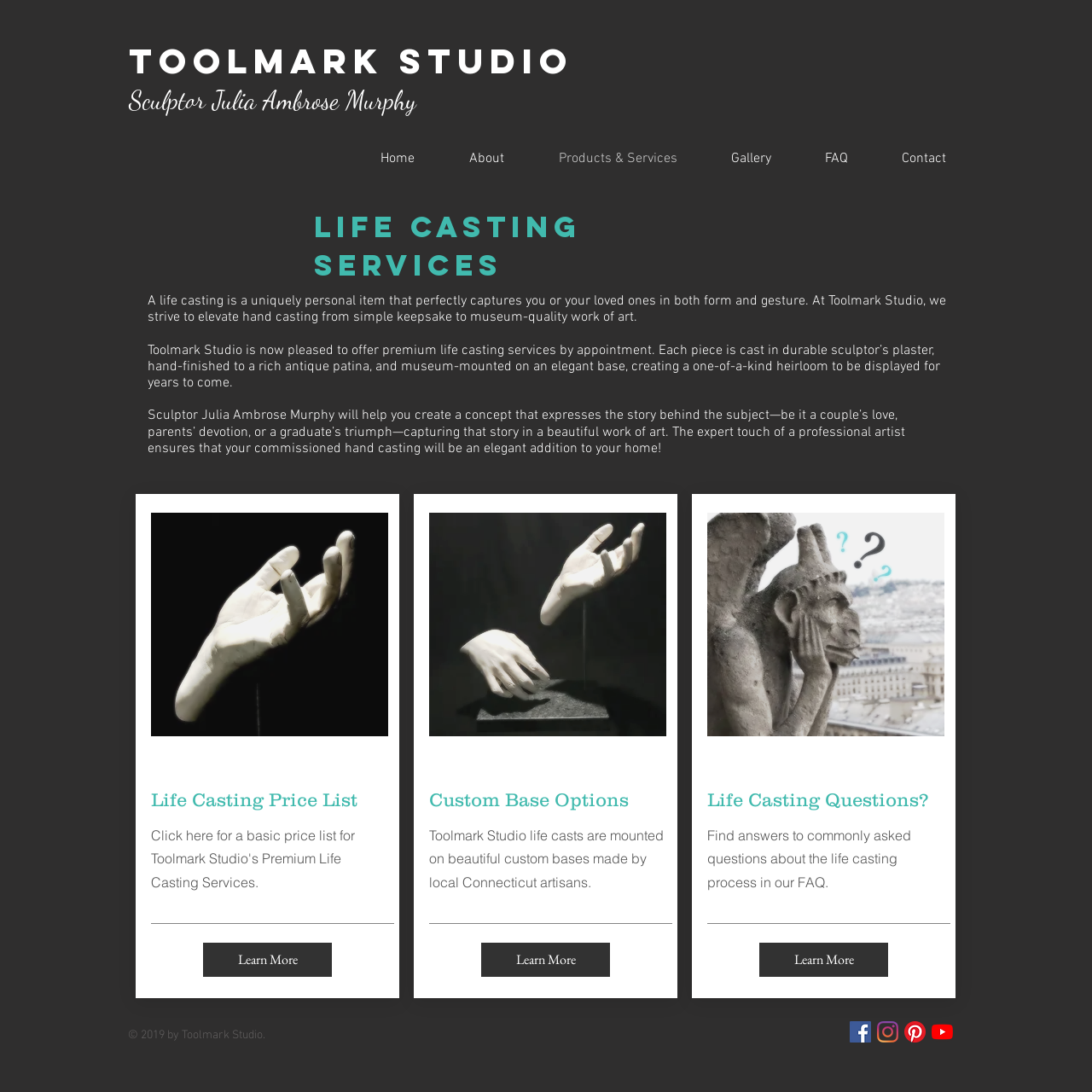Determine the bounding box of the UI element mentioned here: "aria-label="Facebook Social Icon"". The coordinates must be in the format [left, top, right, bottom] with values ranging from 0 to 1.

[0.778, 0.936, 0.798, 0.955]